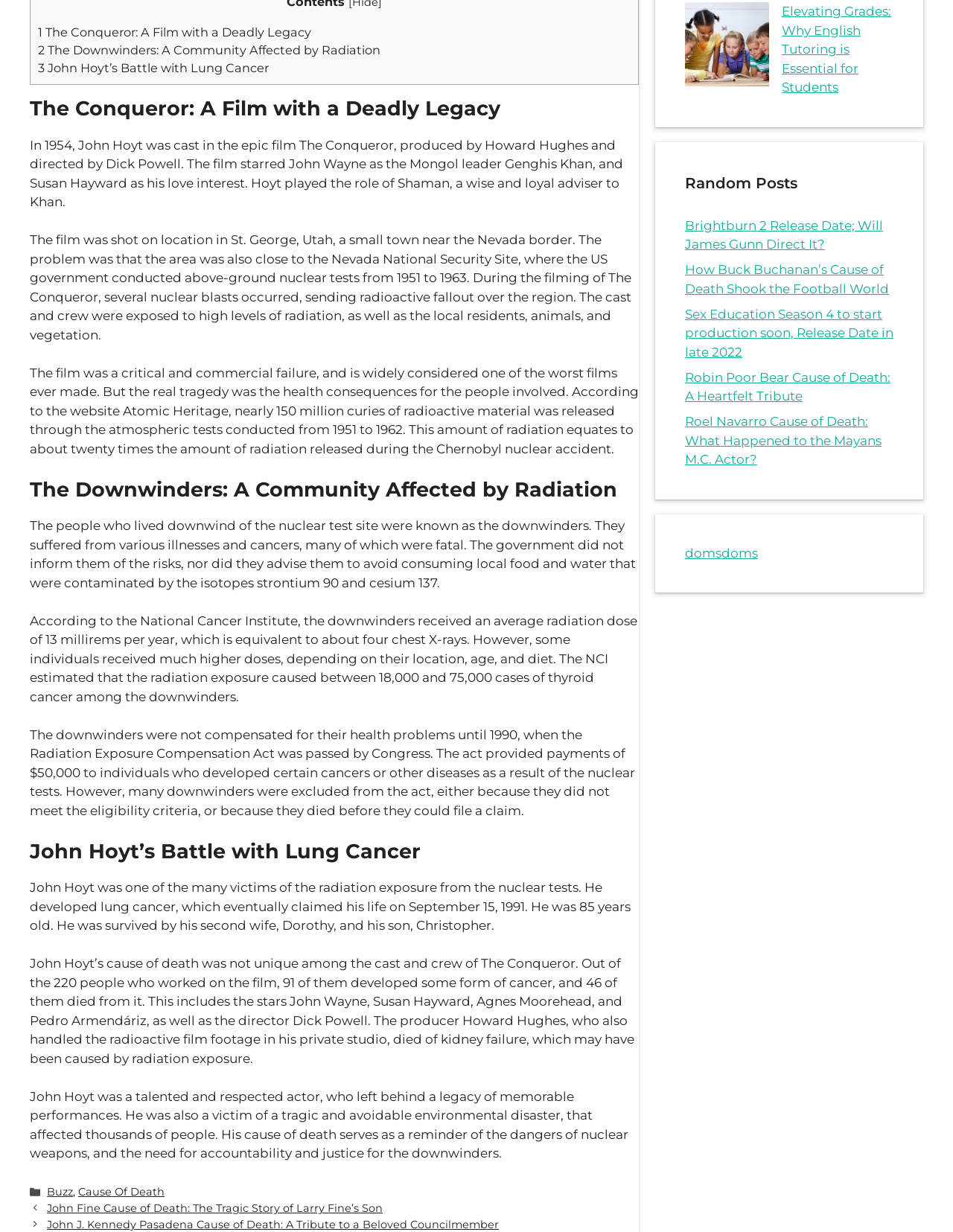Predict the bounding box coordinates of the UI element that matches this description: "SUBSCRIBE!". The coordinates should be in the format [left, top, right, bottom] with each value between 0 and 1.

None